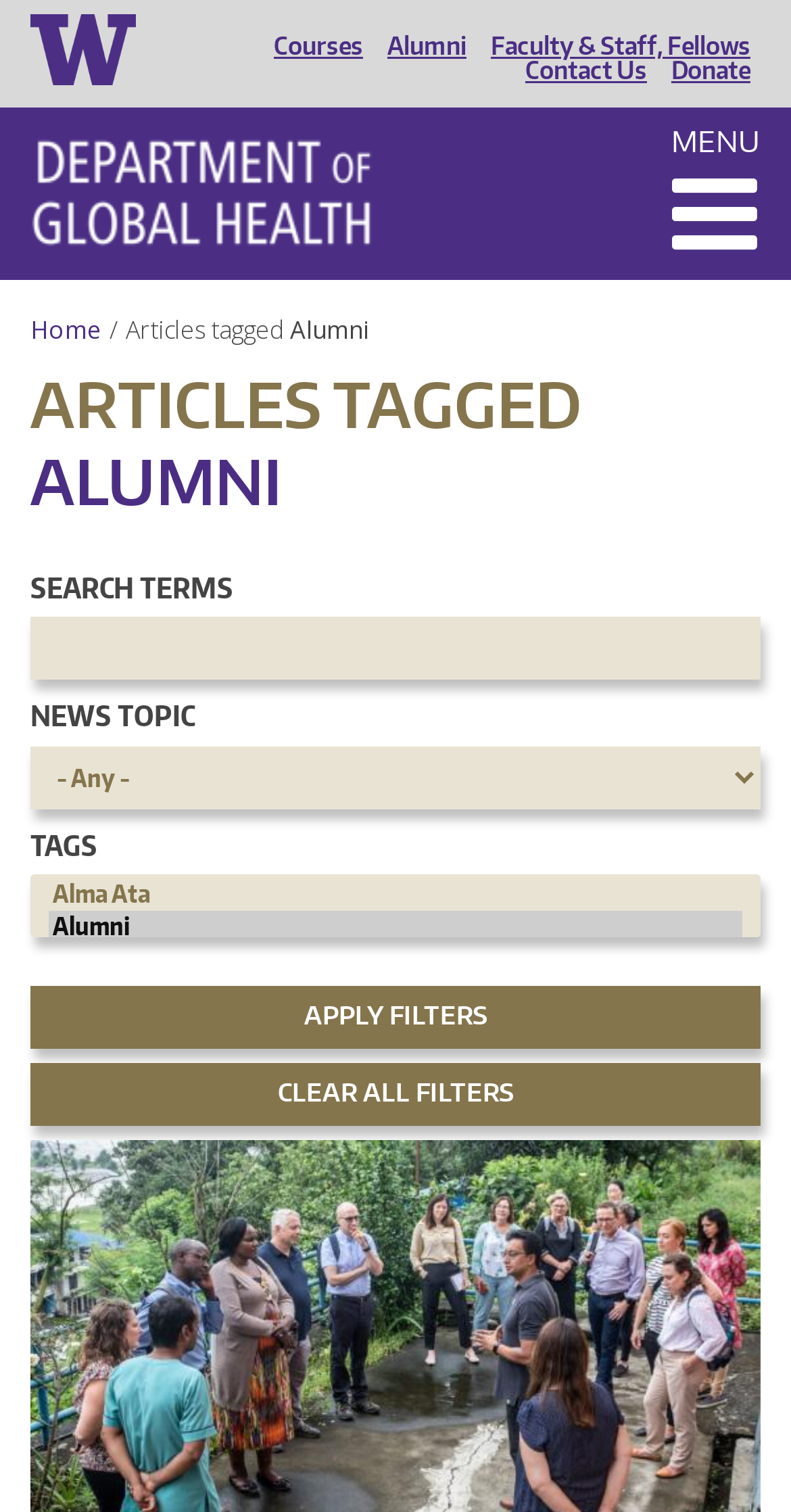Extract the primary headline from the webpage and present its text.

ARTICLES TAGGED ALUMNI 